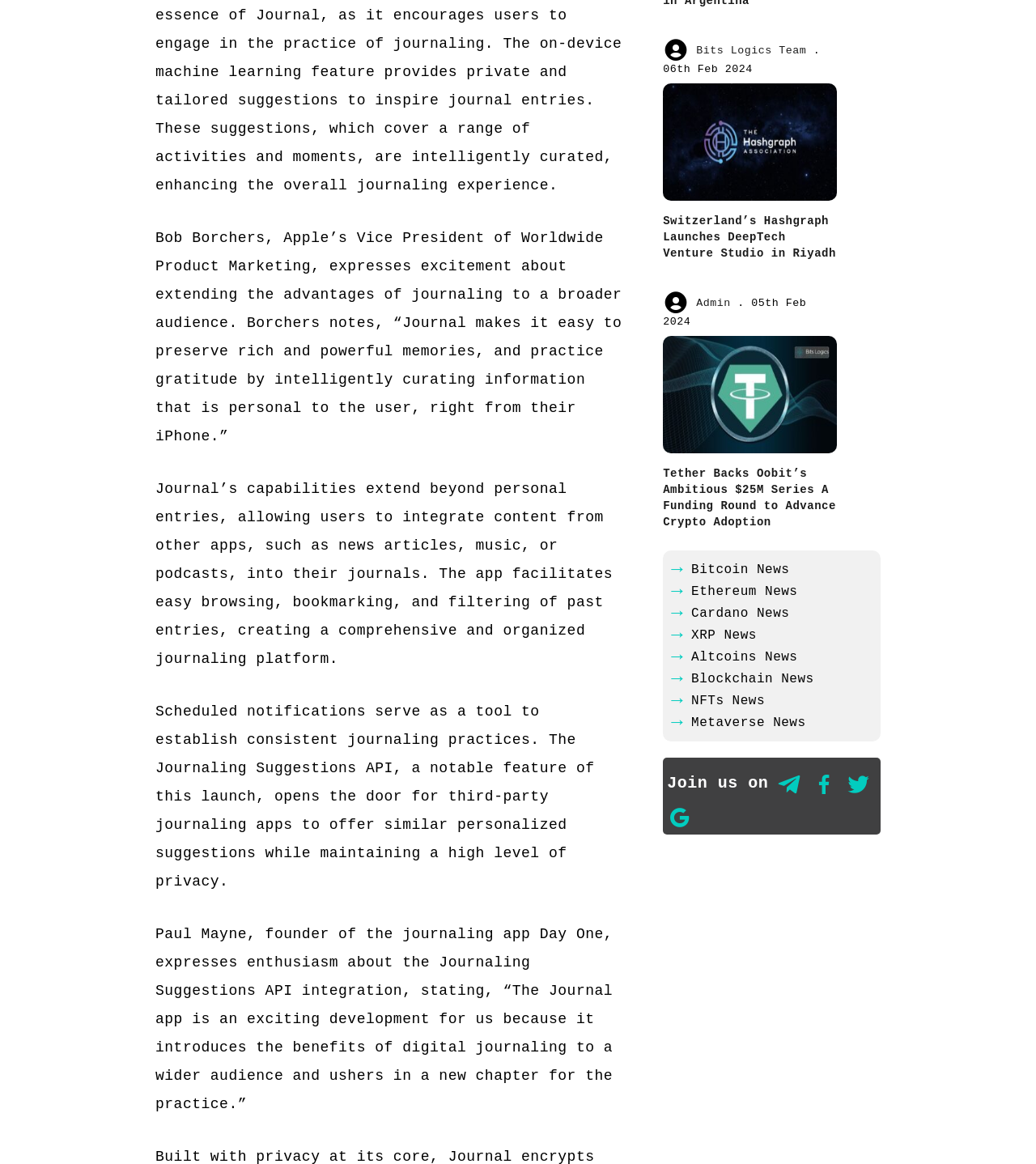Please locate the bounding box coordinates of the region I need to click to follow this instruction: "Explore 'Bitcoin News'".

[0.667, 0.483, 0.762, 0.496]